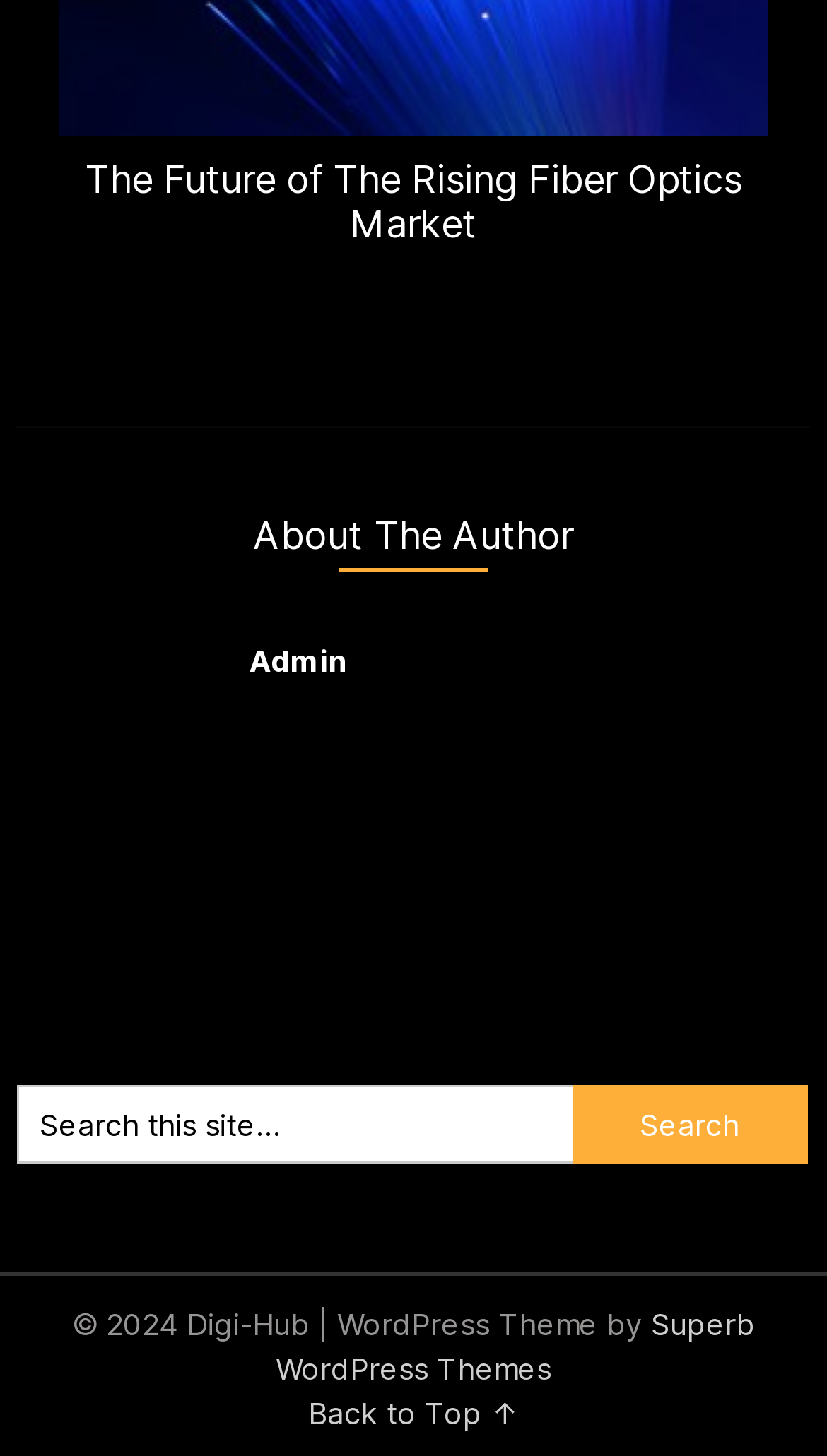What is the copyright year?
Examine the webpage screenshot and provide an in-depth answer to the question.

The copyright year can be found in the static text '© 2024 Digi-Hub' at the bottom of the webpage.